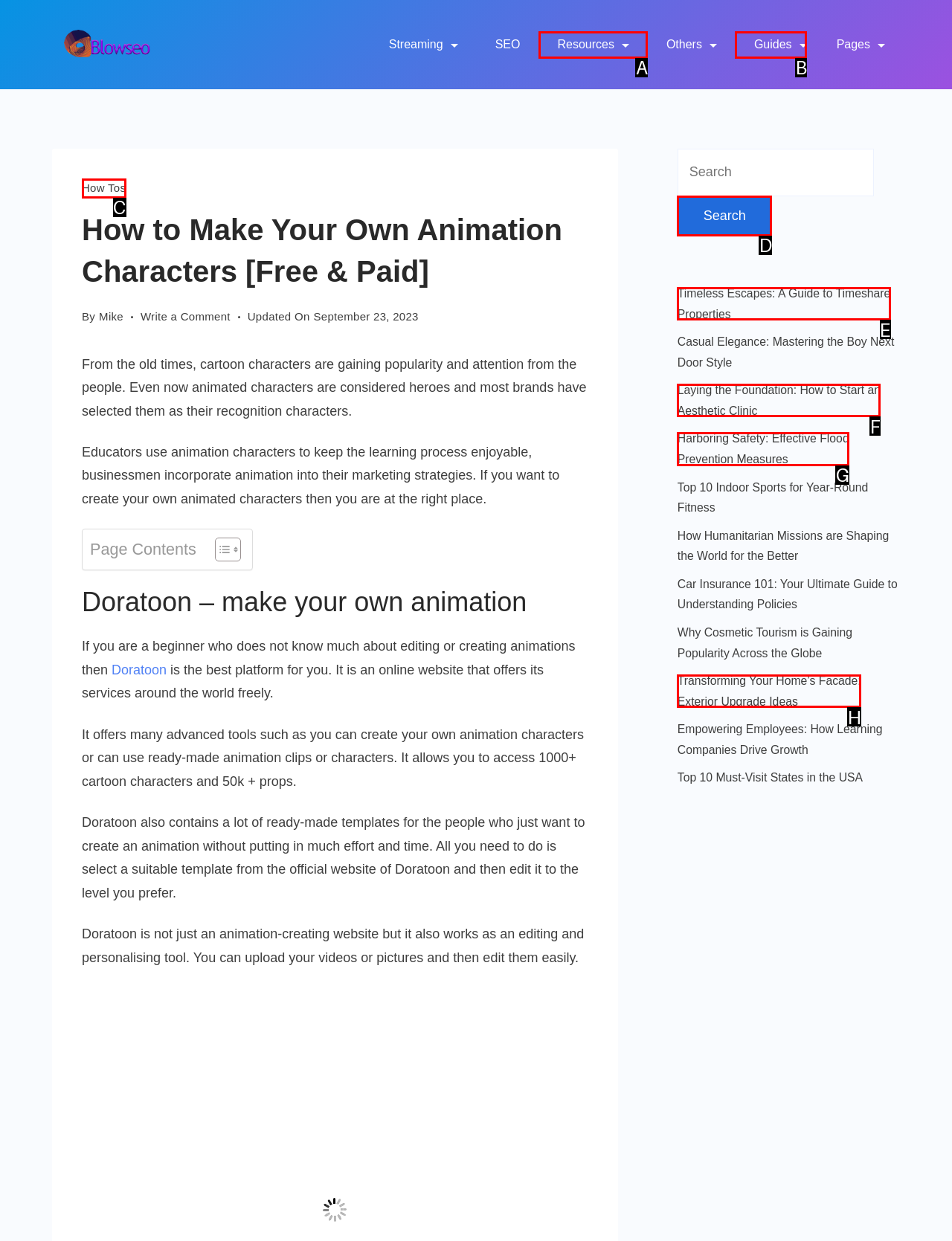Match the description: How Tos to the appropriate HTML element. Respond with the letter of your selected option.

C